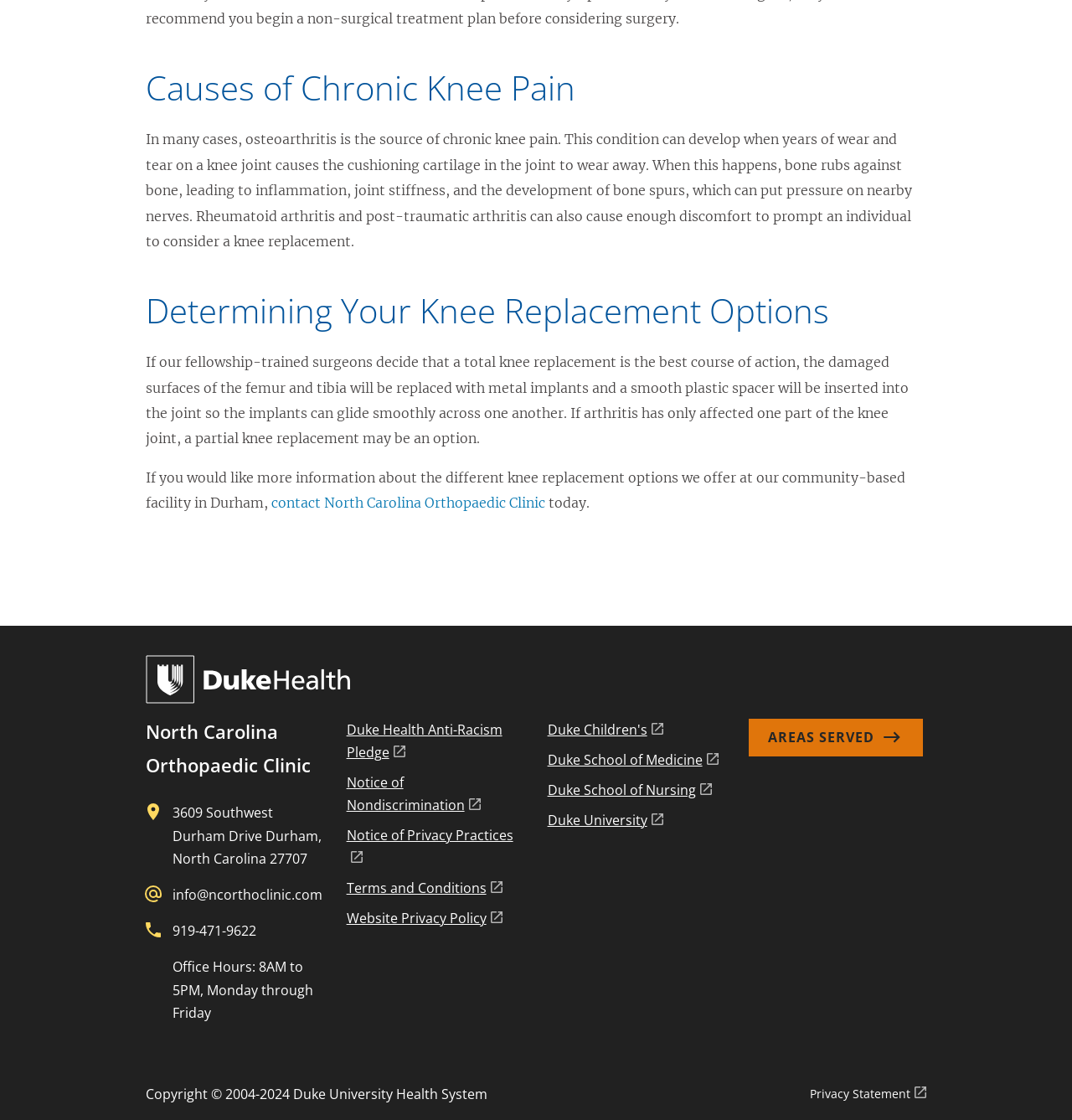What is the phone number of the North Carolina Orthopaedic Clinic?
From the image, respond with a single word or phrase.

919-471-9622